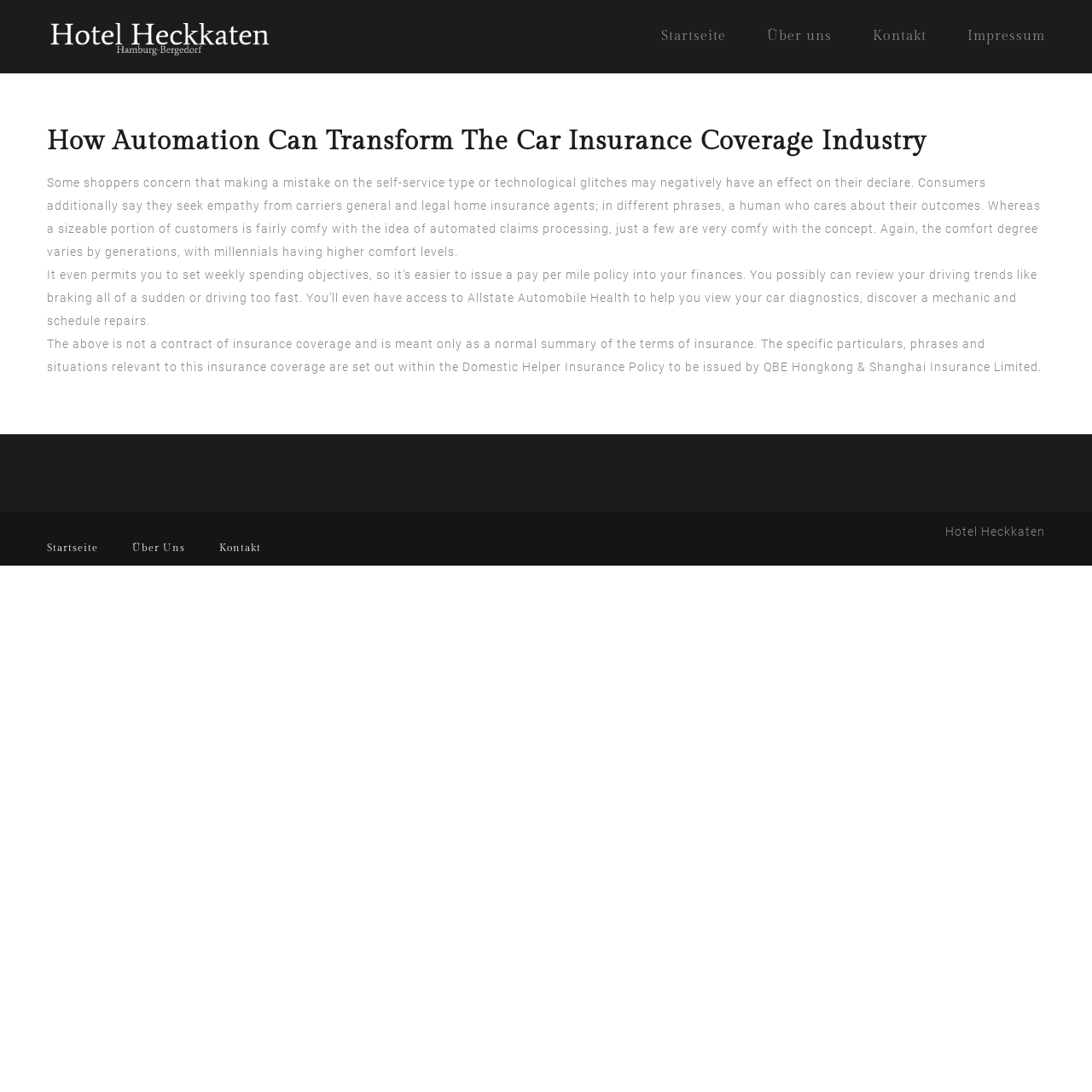Find the bounding box coordinates of the clickable area that will achieve the following instruction: "Click on Kontakt".

[0.799, 0.026, 0.848, 0.041]